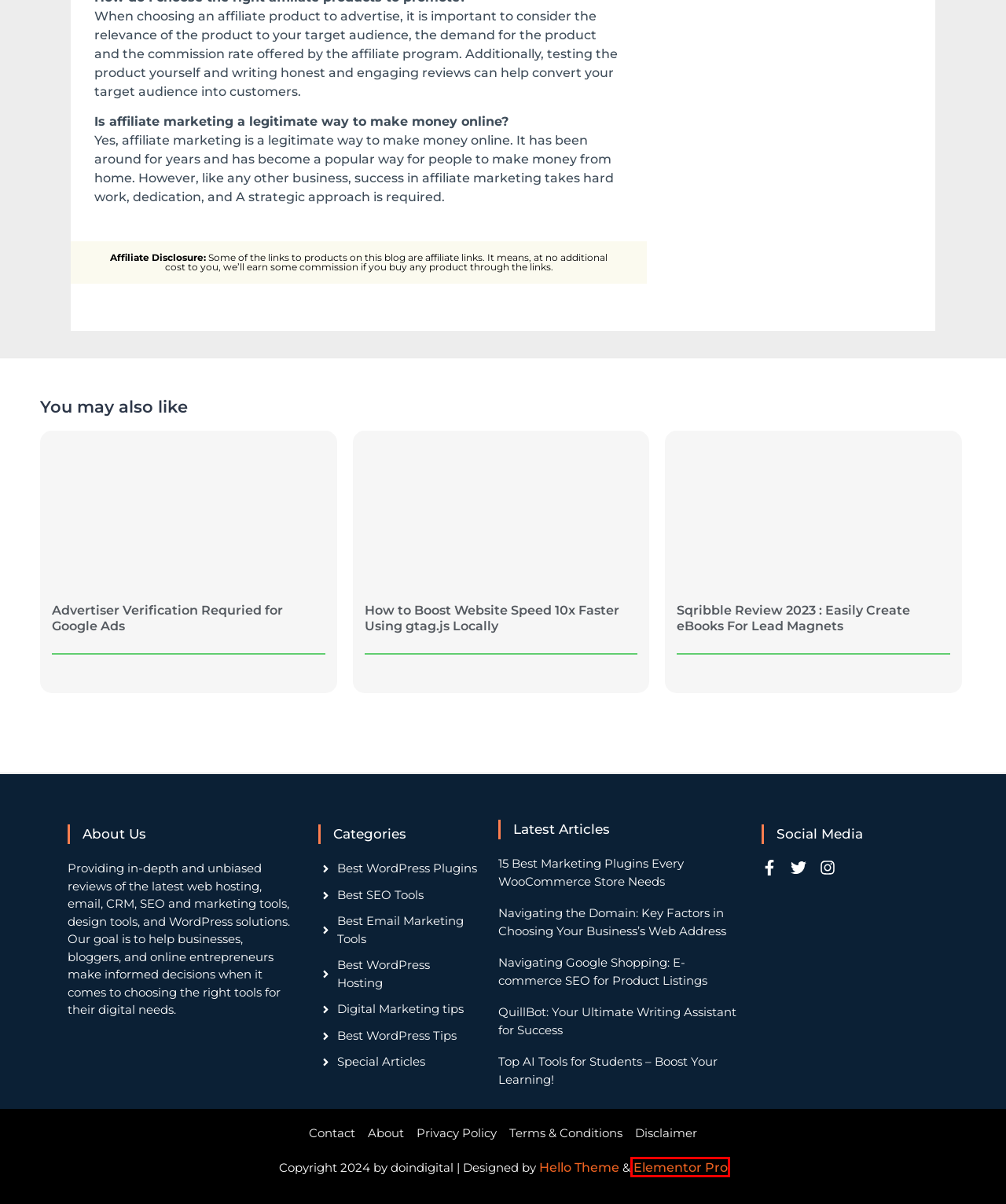Given a screenshot of a webpage with a red bounding box, please pick the webpage description that best fits the new webpage after clicking the element inside the bounding box. Here are the candidates:
A. Best SEO Articles | Best SEO Tools | SEO Guides
B. Choosing the Perfect Business Domain Name | Key Factors
C. Website Builder | Create a Website Now - Elementor
D. Contact Us - Digital Marketing and WordPress Resources
E. Advertiser Verification Requried for Google Ads - doindigital
F. How to Boost Website Speed 10x Faster Using gtag.js Locally
G. 15 Essential WooCommerce Marketing Plugins to Boost Sales
H. Best Email Marketing Tools - Know List of Tool Reviews

C